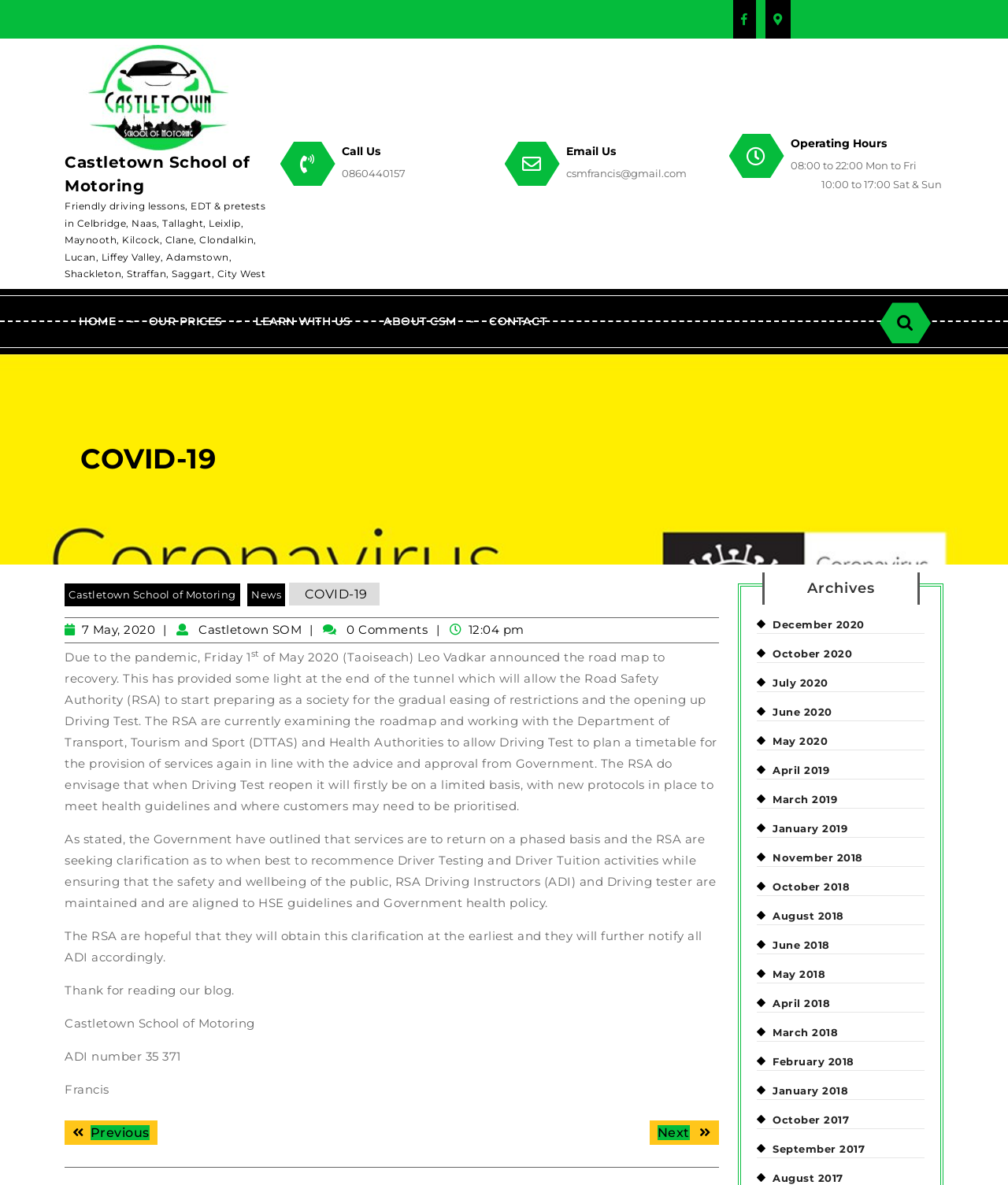Highlight the bounding box coordinates of the element that should be clicked to carry out the following instruction: "Read the news". The coordinates must be given as four float numbers ranging from 0 to 1, i.e., [left, top, right, bottom].

[0.246, 0.492, 0.283, 0.512]